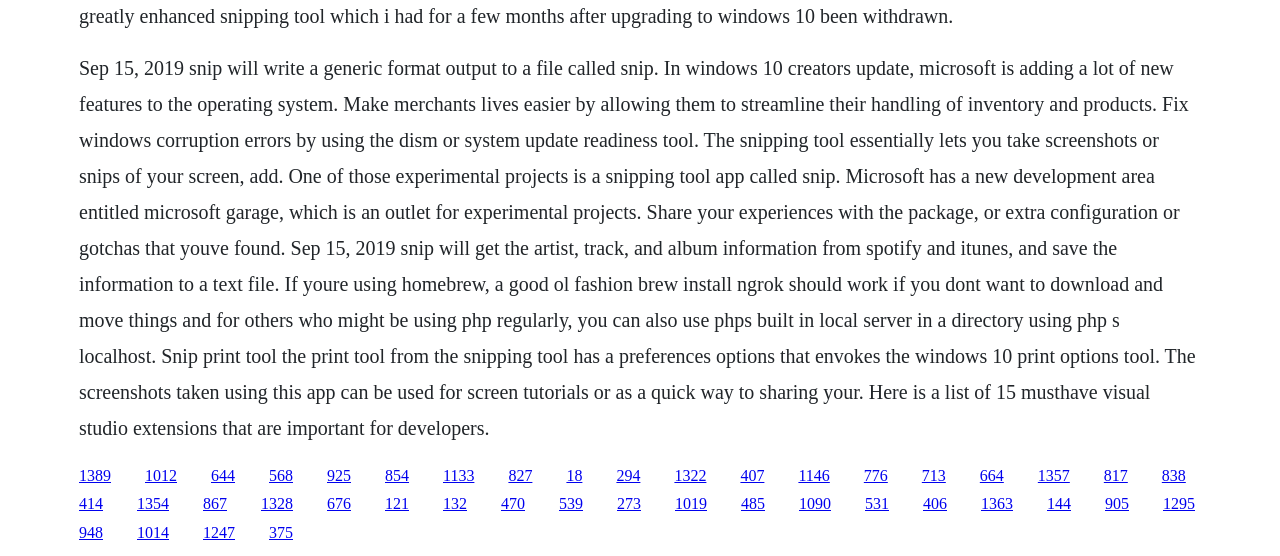Please identify the coordinates of the bounding box for the clickable region that will accomplish this instruction: "Visit the page about using the dism or system update readiness tool".

[0.255, 0.839, 0.274, 0.87]